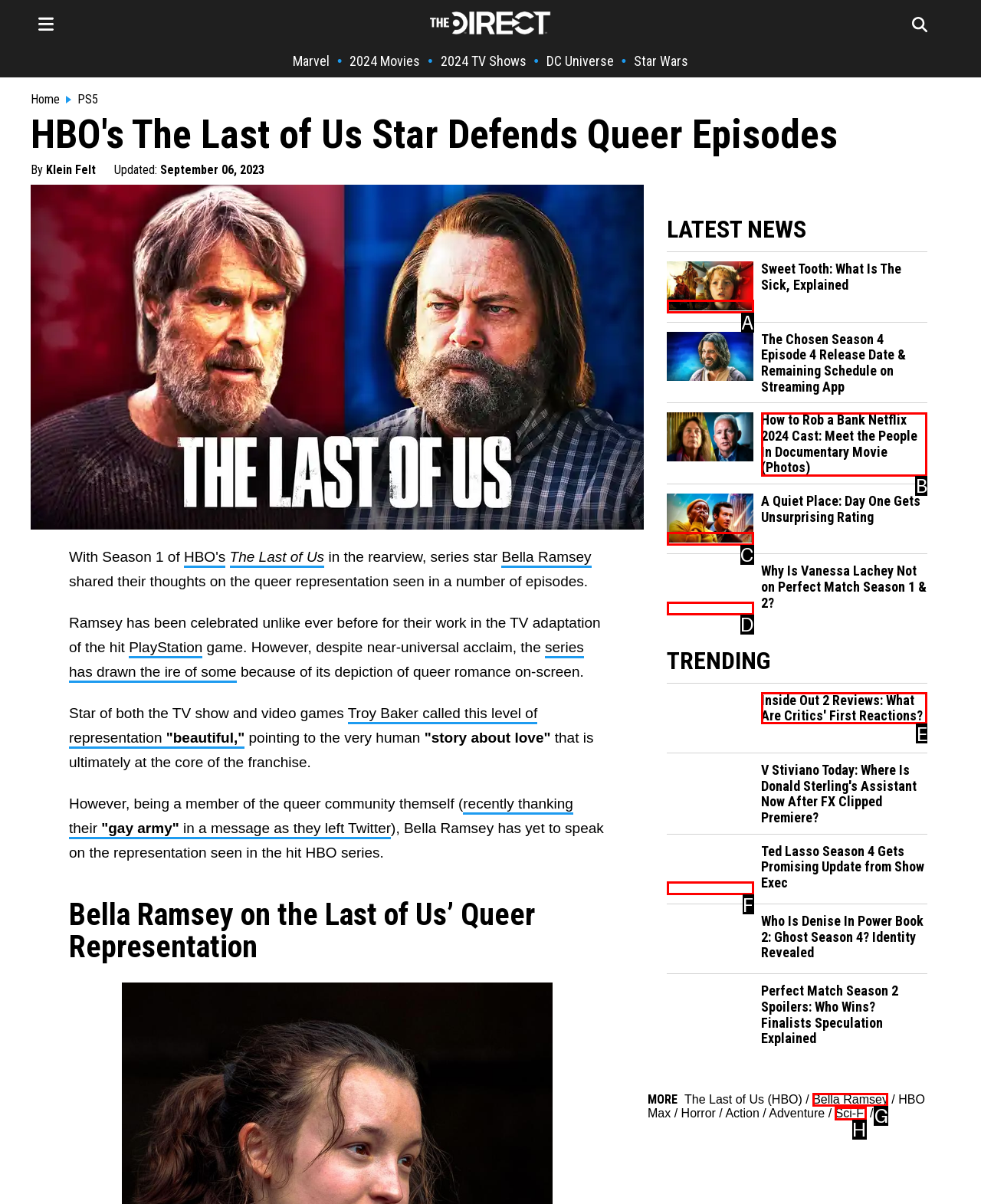Provide the letter of the HTML element that you need to click on to perform the task: Read the article about 'Sweet Tooth: What Is The Sick, Explained'.
Answer with the letter corresponding to the correct option.

A